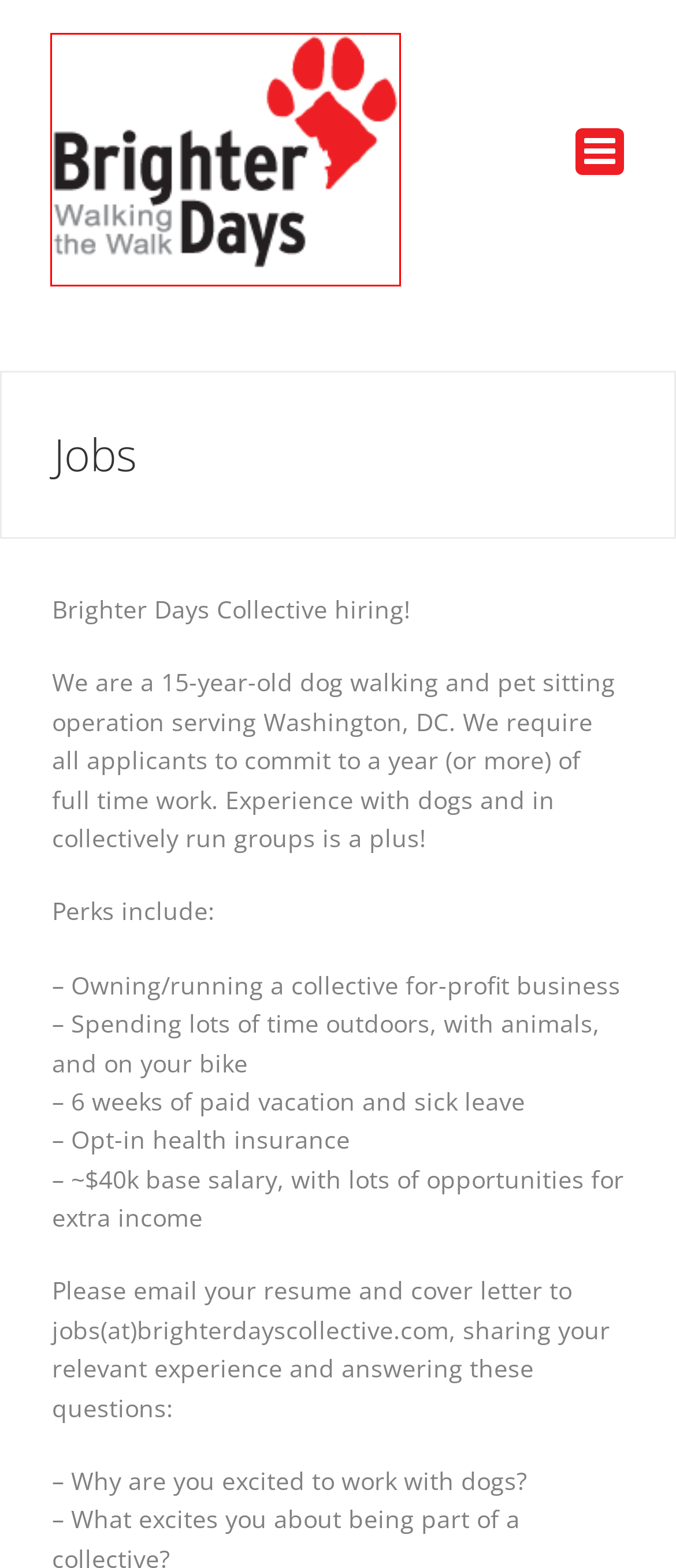Observe the webpage screenshot and focus on the red bounding box surrounding a UI element. Choose the most appropriate webpage description that corresponds to the new webpage after clicking the element in the bounding box. Here are the candidates:
A. Meet our dog walkers Archives - Brighter Days Collective
B. About Brighter Days Dog Walking - Brighter Days Collective
C. Contact Us - Brighter Days Collective
D. Home - Brighter Days Collective
E. Frequently Asked Questions - Brighter Days Collective
F. Pricing - Brighter Days Collective
G. Substitute Position - Brighter Days Collective
H. Blog Archives - Brighter Days Collective

D